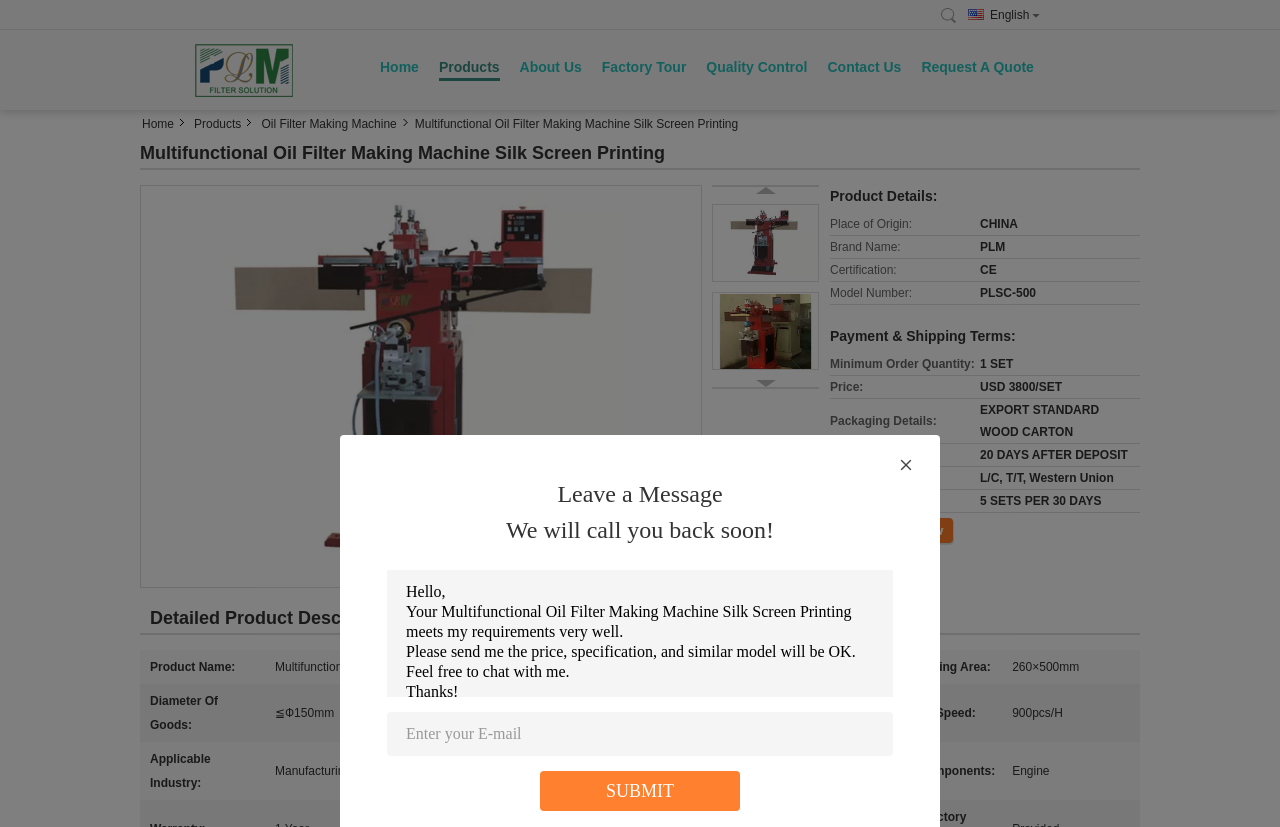Give a one-word or short phrase answer to this question: 
What is the certification of the product?

CE